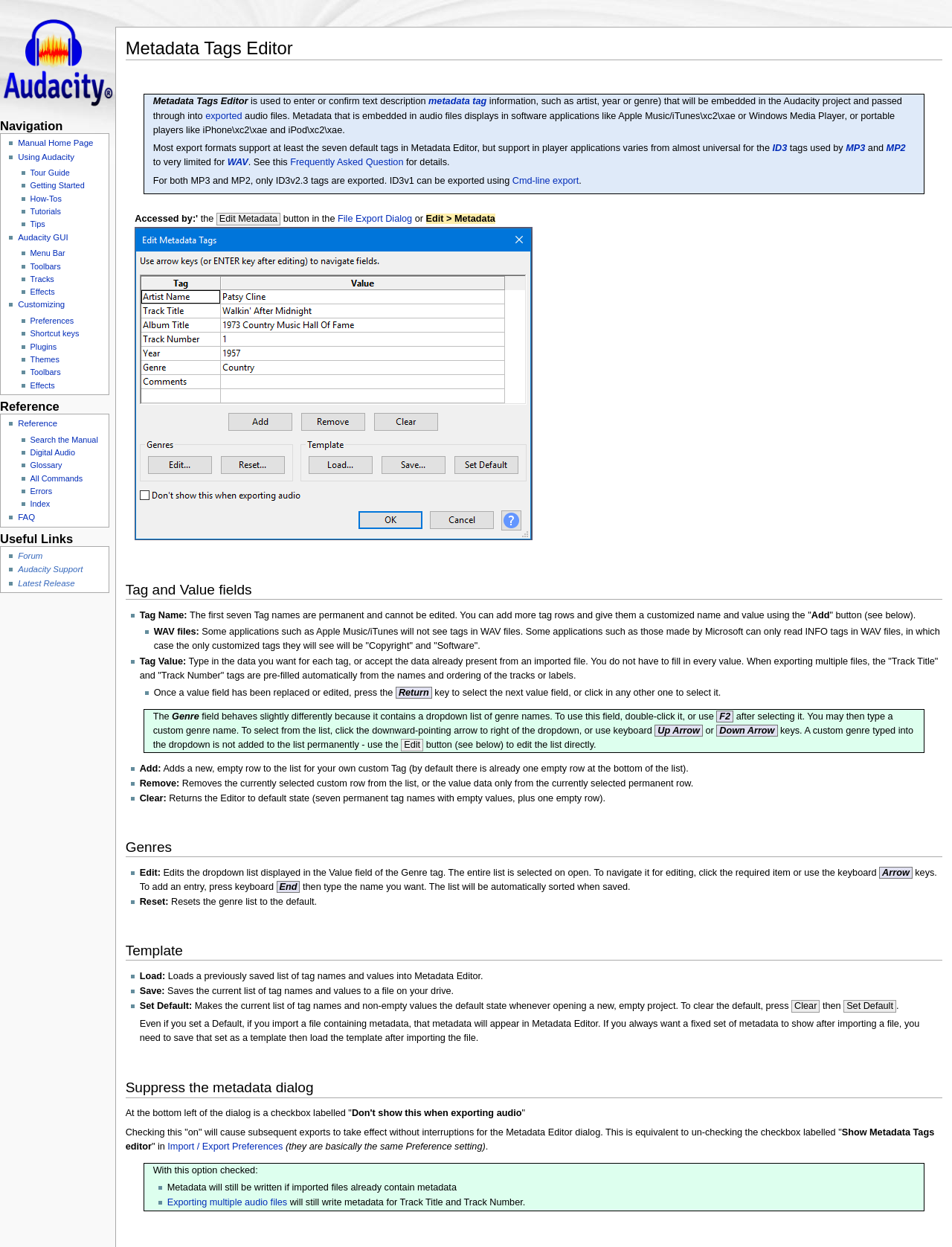How do you add a custom genre name?
Refer to the image and provide a one-word or short phrase answer.

Double-click the Genre field